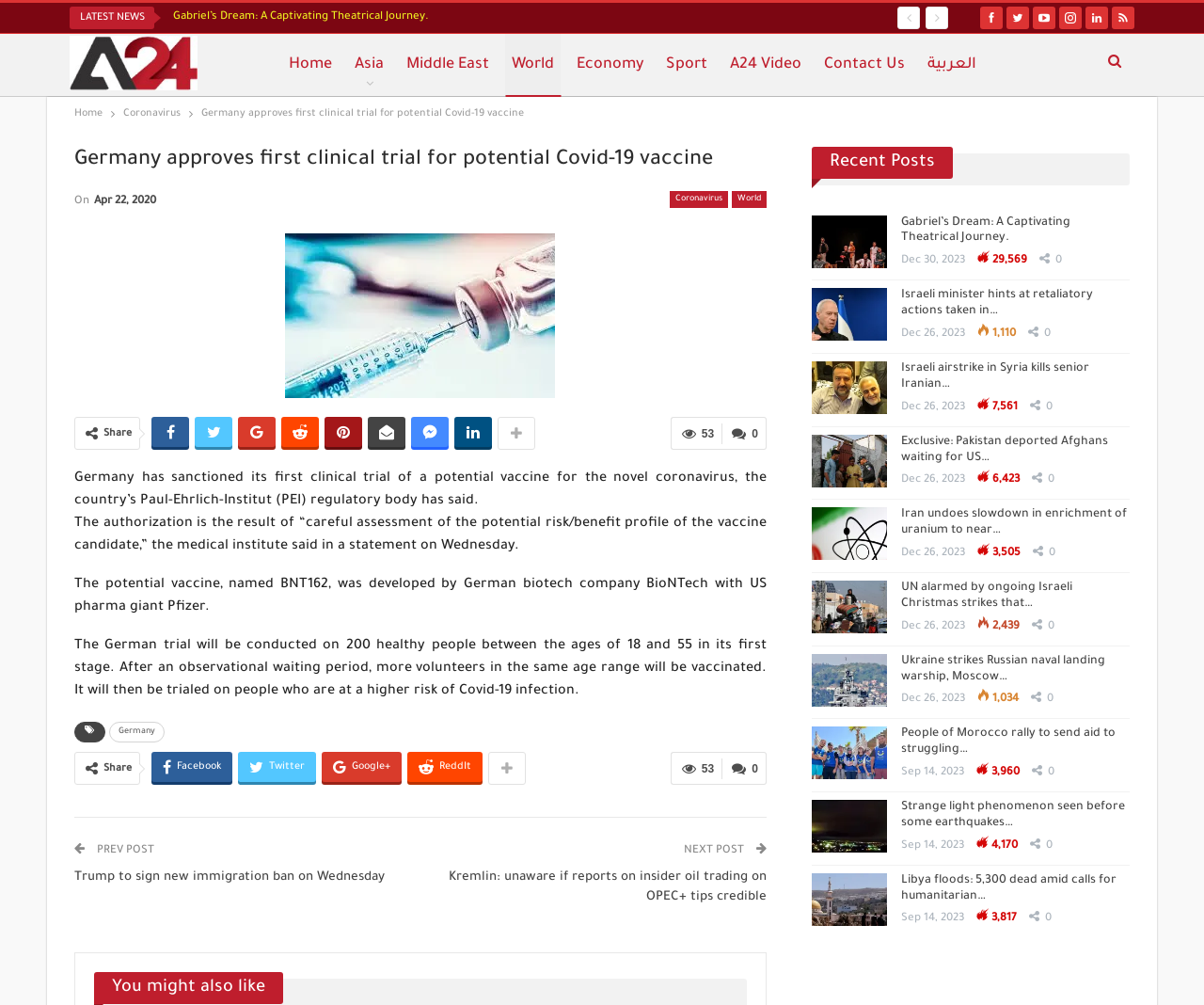How many shares does the article have?
Respond to the question with a well-detailed and thorough answer.

The answer can be found in the social media sharing section, where it is mentioned that '53' people have shared the article.